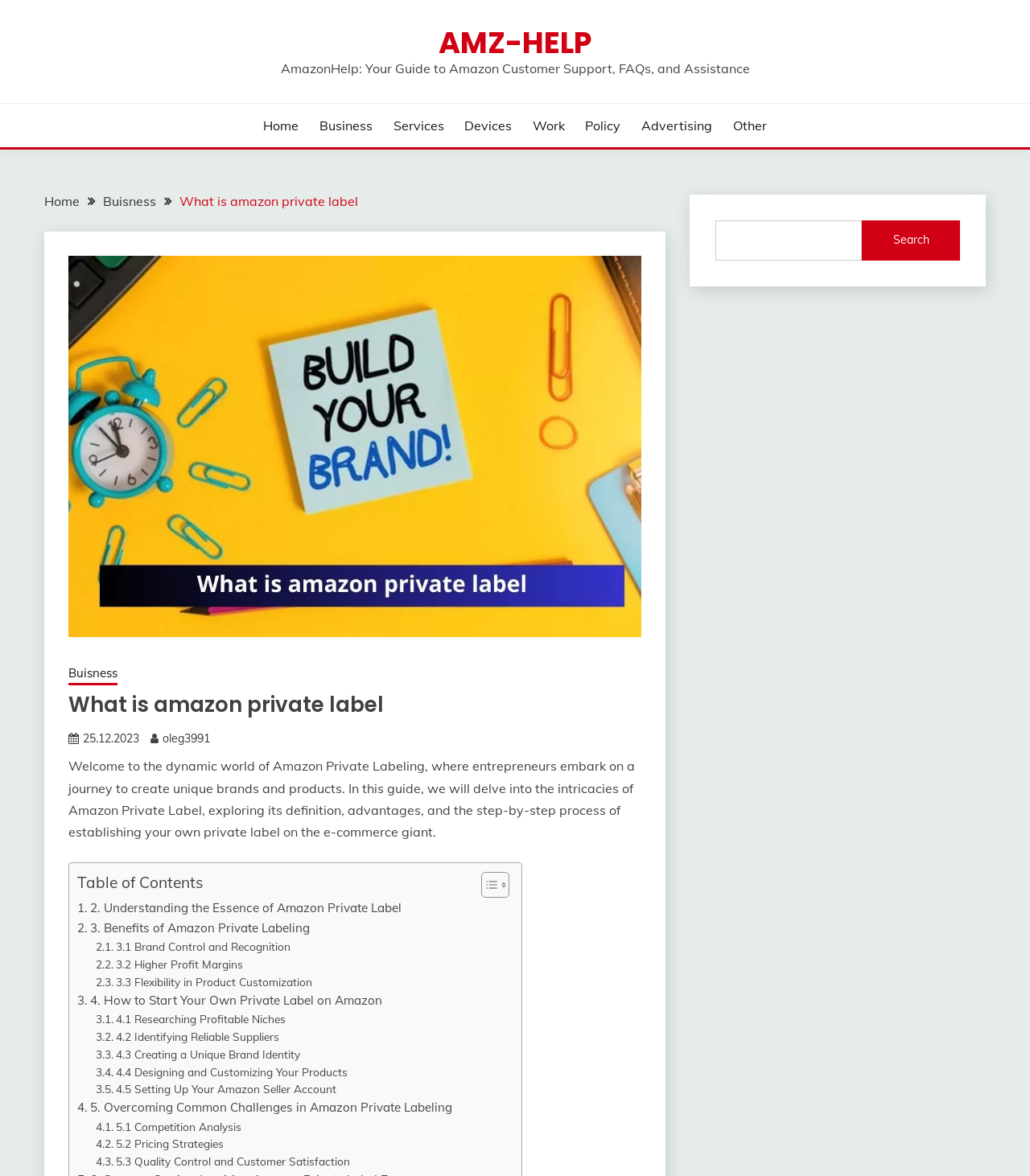Identify the bounding box coordinates of the region I need to click to complete this instruction: "Read the 'What is Amazon Private Label' article".

[0.066, 0.588, 0.622, 0.61]